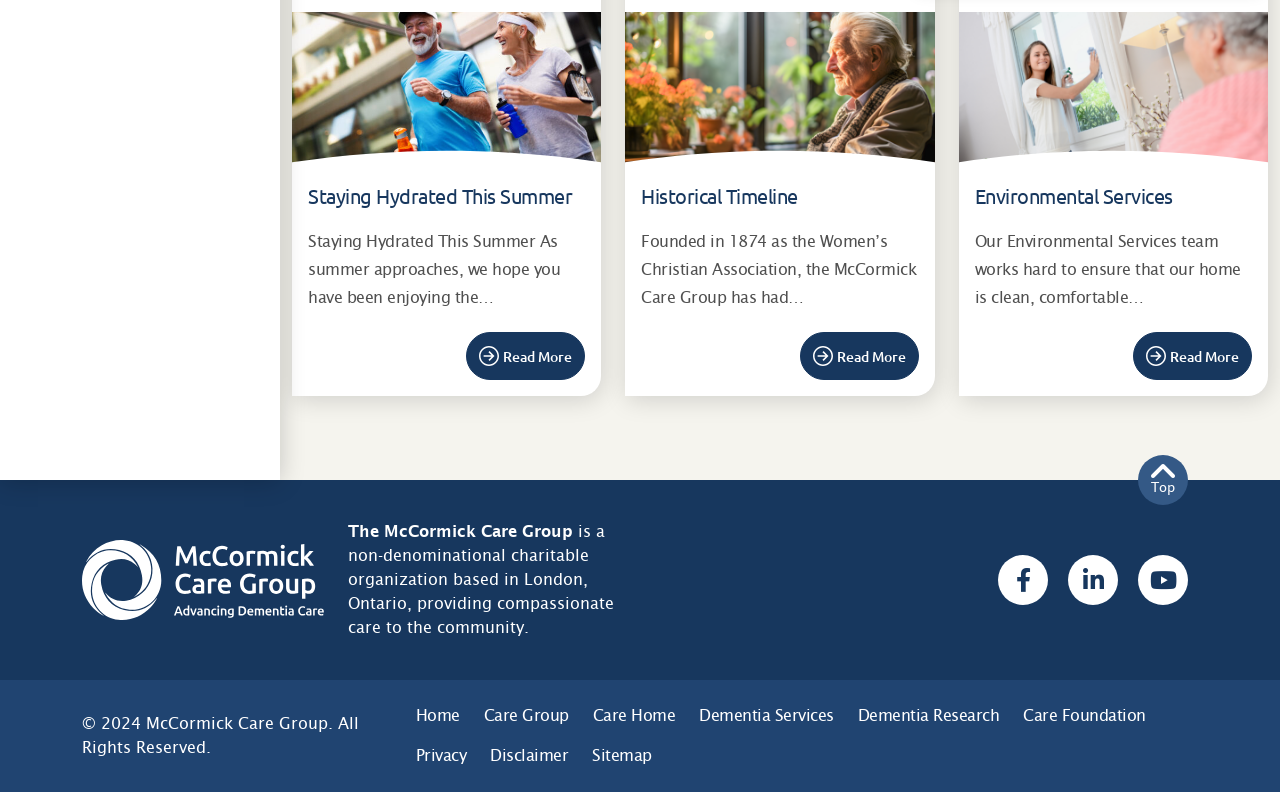What is the name of the organization?
Answer the question with a single word or phrase, referring to the image.

McCormick Care Group